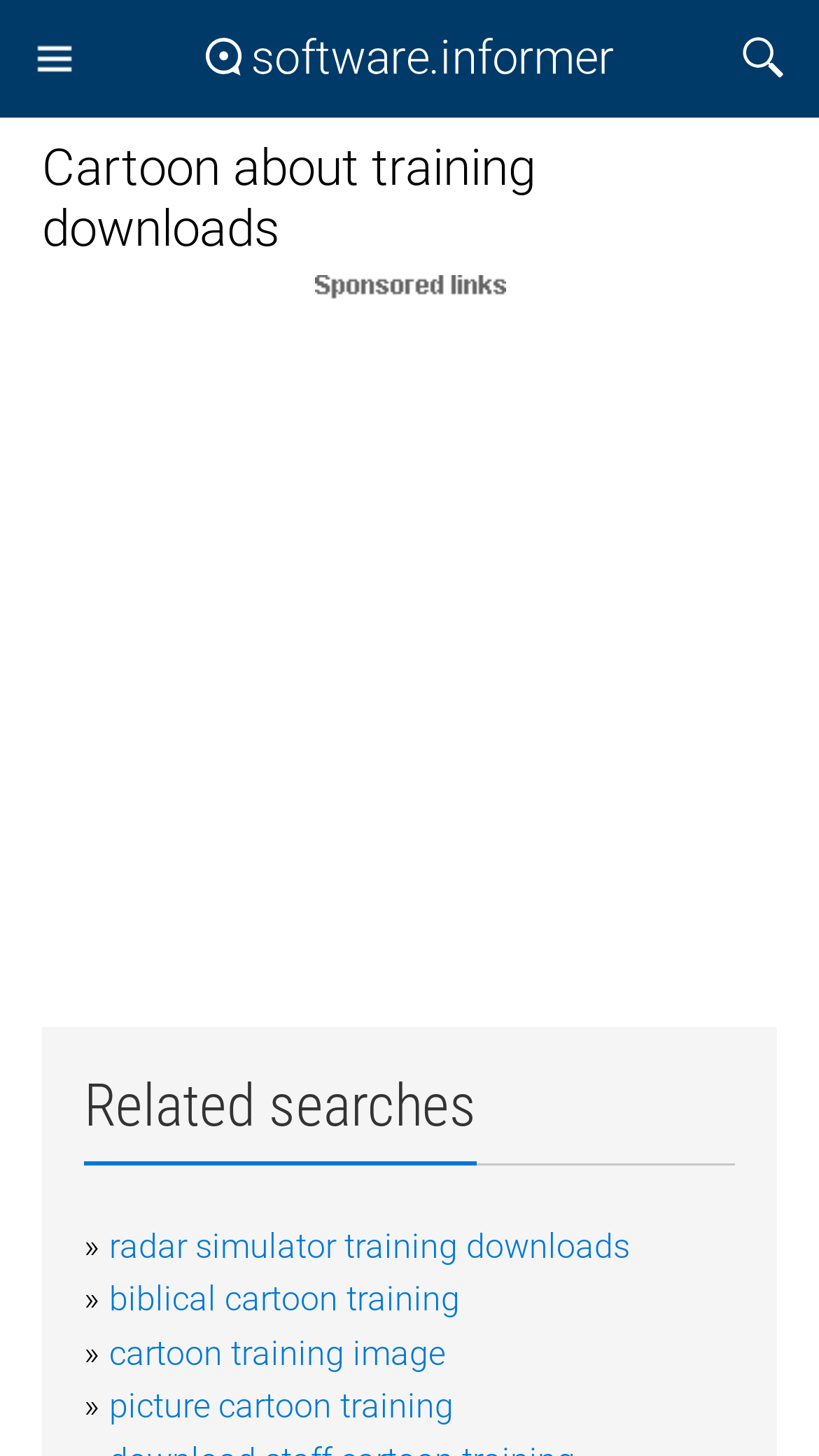Provide a brief response to the question below using one word or phrase:
What is the position of the 'Menu' link?

Top left